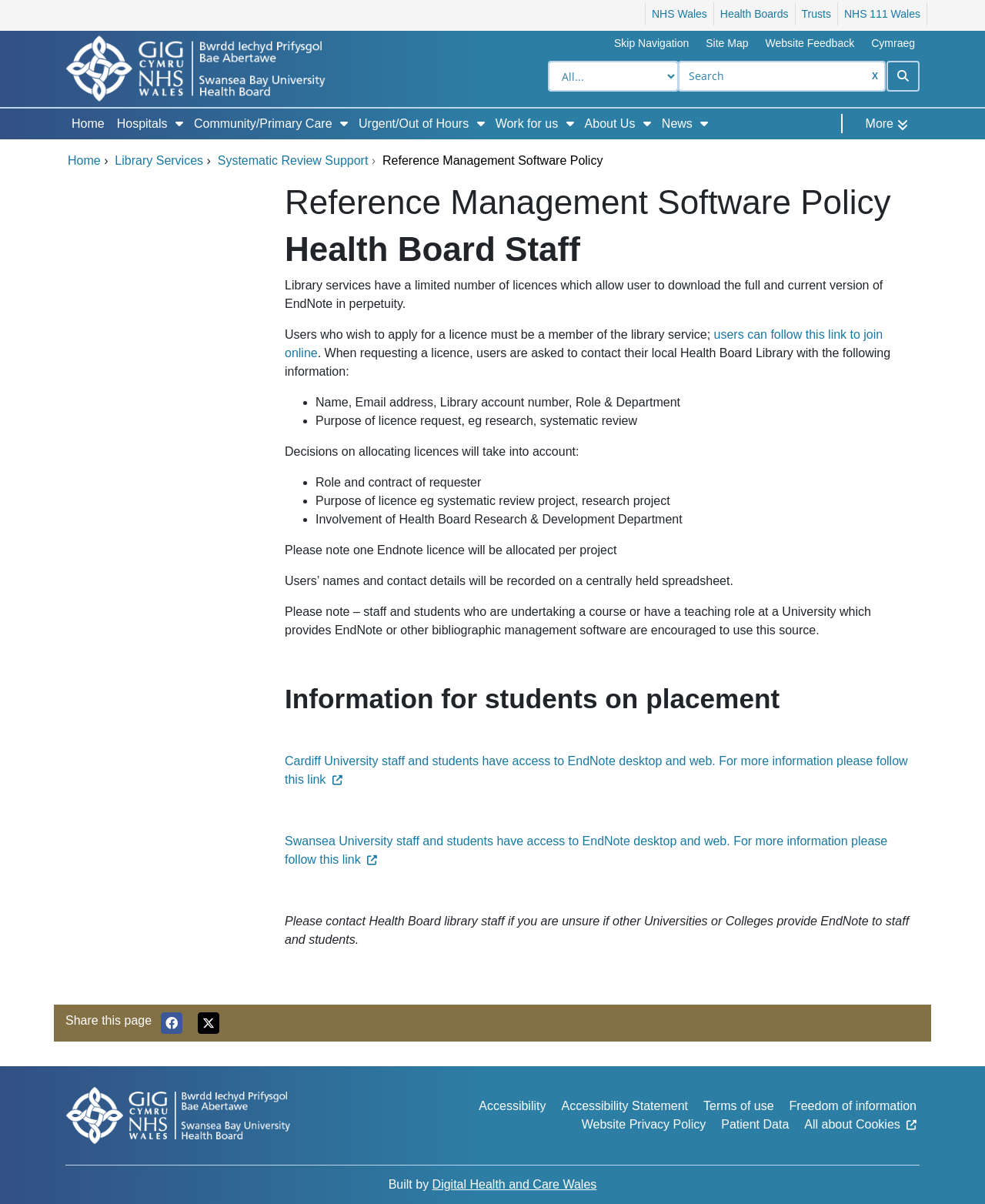Pinpoint the bounding box coordinates of the area that should be clicked to complete the following instruction: "Contact Health Board library staff". The coordinates must be given as four float numbers between 0 and 1, i.e., [left, top, right, bottom].

[0.289, 0.759, 0.923, 0.786]